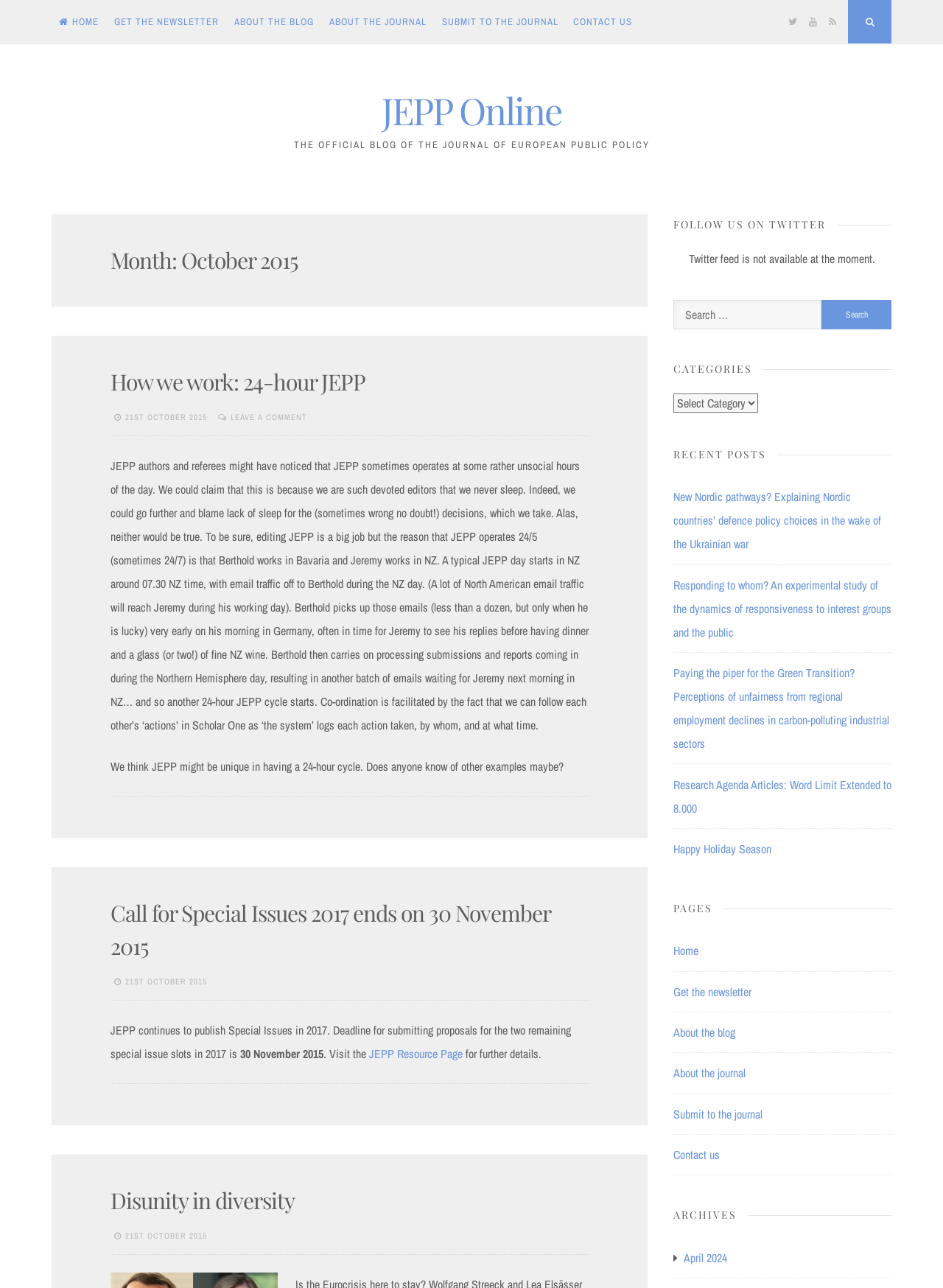What is the title or heading displayed on the webpage?

Month: October 2015